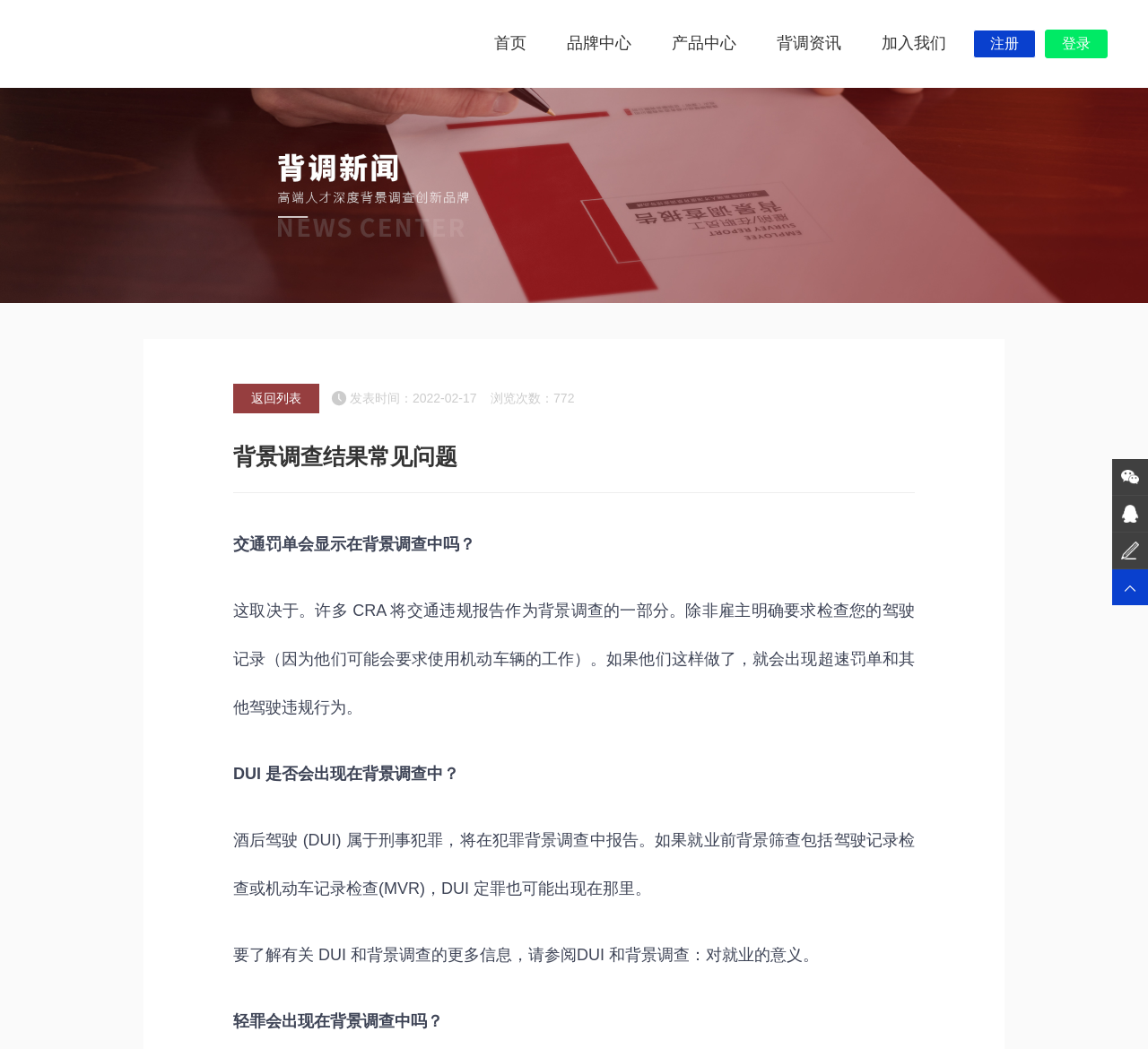Indicate the bounding box coordinates of the clickable region to achieve the following instruction: "go to homepage."

[0.415, 0.0, 0.474, 0.083]